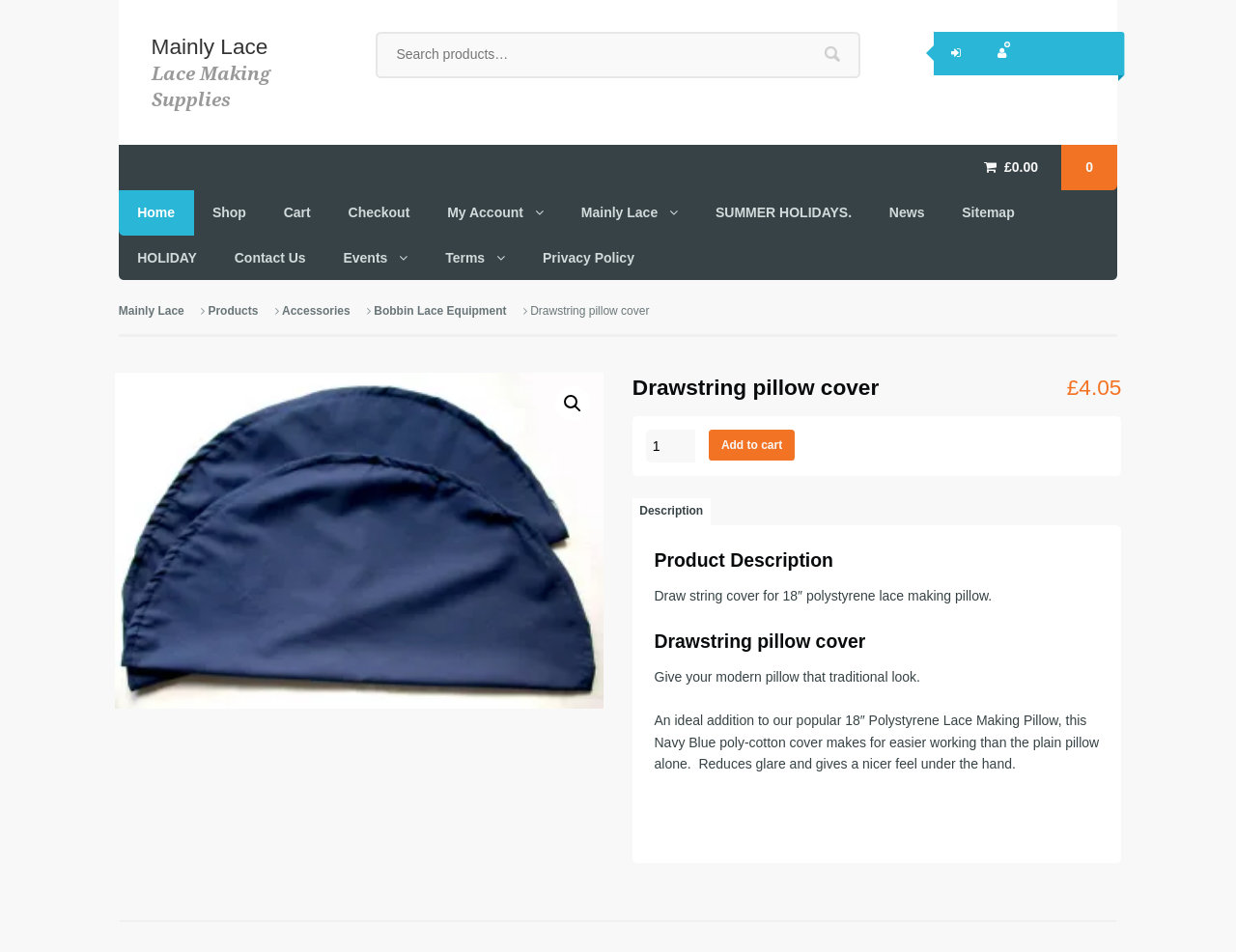Find the bounding box coordinates of the element you need to click on to perform this action: 'Change product quantity'. The coordinates should be represented by four float values between 0 and 1, in the format [left, top, right, bottom].

[0.523, 0.452, 0.562, 0.486]